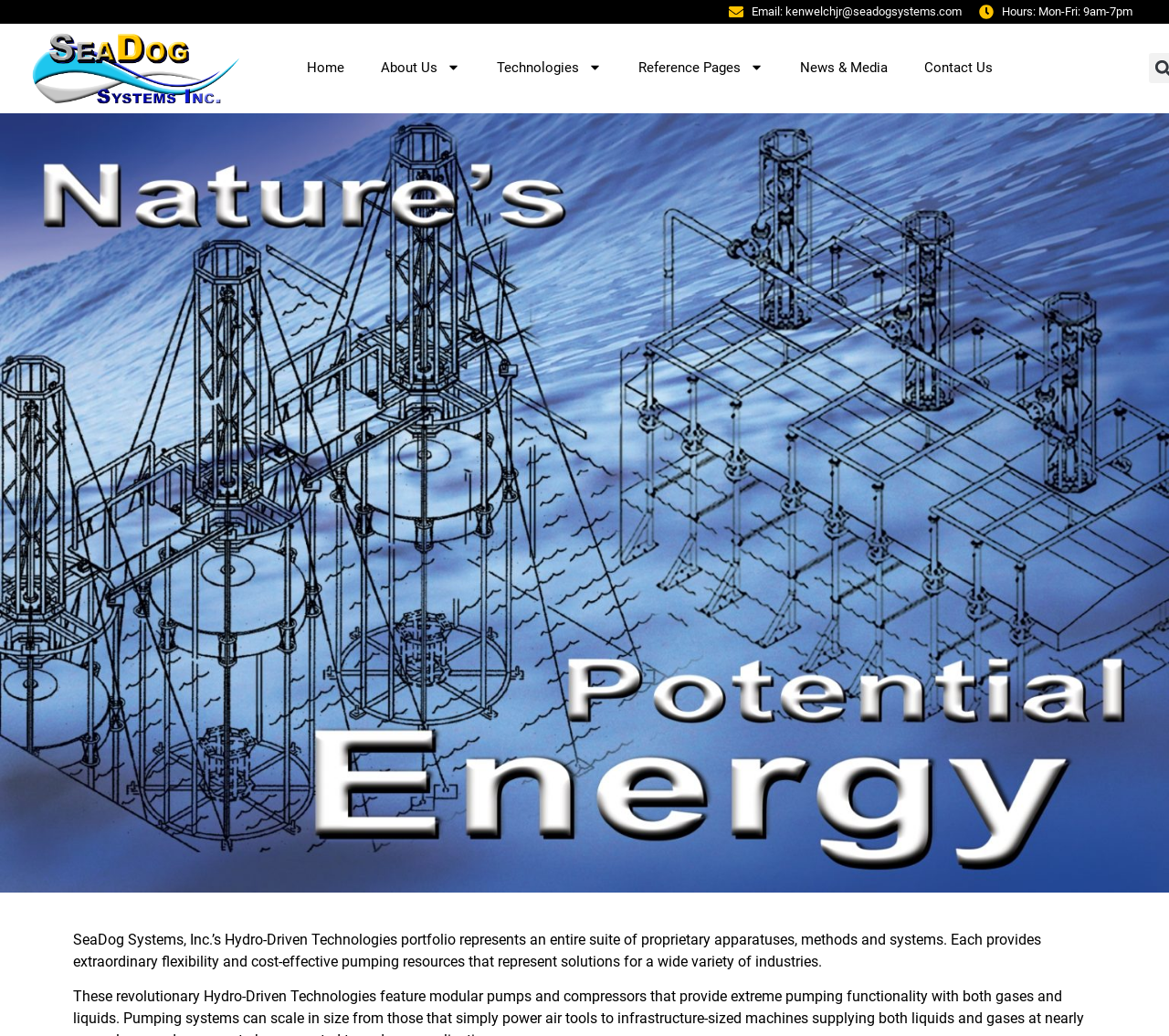Give an in-depth explanation of the webpage layout and content.

The webpage is about SeaDog Systems, Inc., a company that specializes in hydro-driven technologies. At the top right corner, there is contact information, including an email address and business hours. Below the contact information, there is a navigation menu with links to different sections of the website, including Home, About Us, Technologies, Reference Pages, News & Media, and Contact Us. Each link has a corresponding icon, and some of them have dropdown menus.

The main content of the webpage is a brief description of SeaDog Systems, Inc.'s Hydro-Driven Technologies portfolio, which is located near the bottom of the page. The text explains that the portfolio includes a suite of proprietary apparatuses, methods, and systems that provide flexibility and cost-effective pumping resources for various industries.

There are no images on the page except for the icons associated with the navigation menu links. The overall layout is organized, with clear headings and concise text.